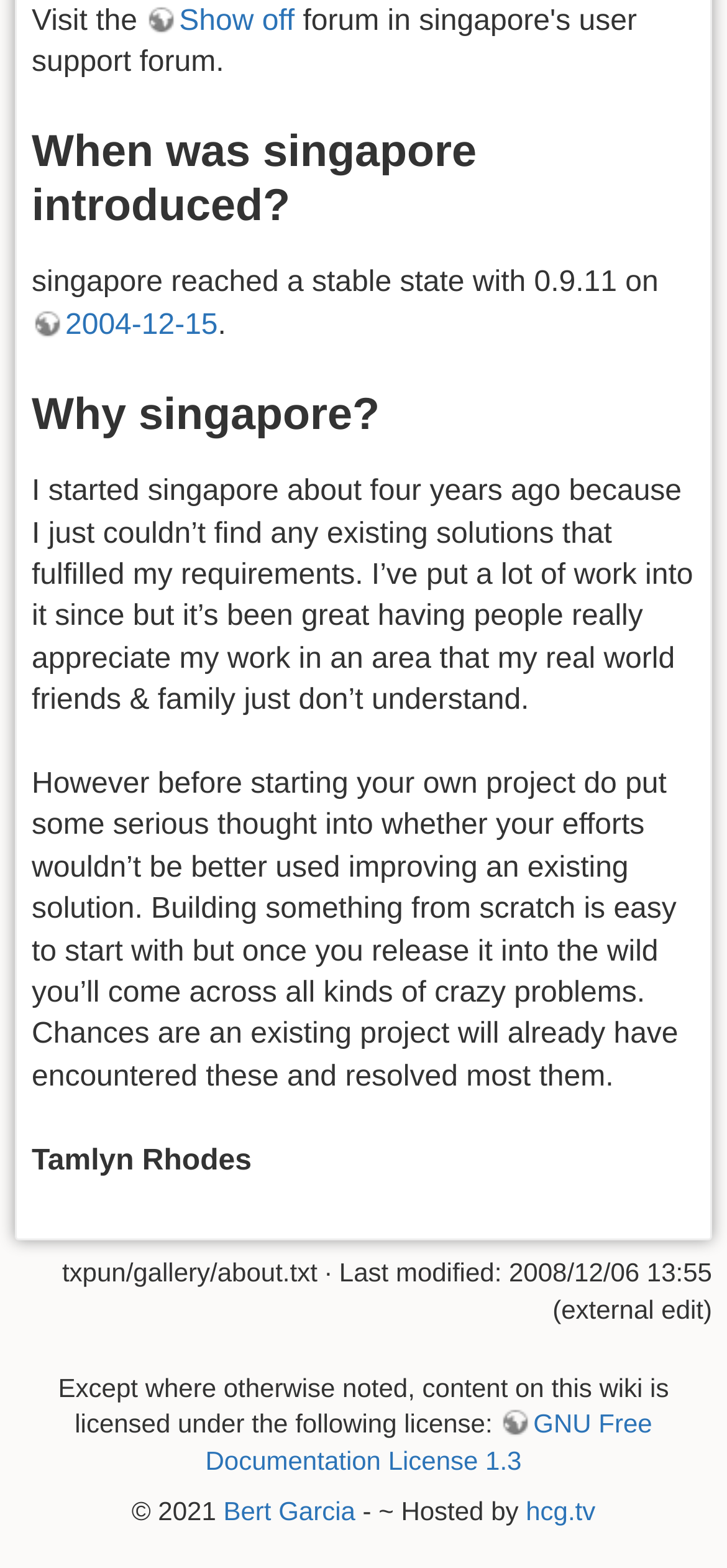Extract the bounding box coordinates of the UI element described: "Bert Garcia". Provide the coordinates in the format [left, top, right, bottom] with values ranging from 0 to 1.

[0.307, 0.954, 0.489, 0.973]